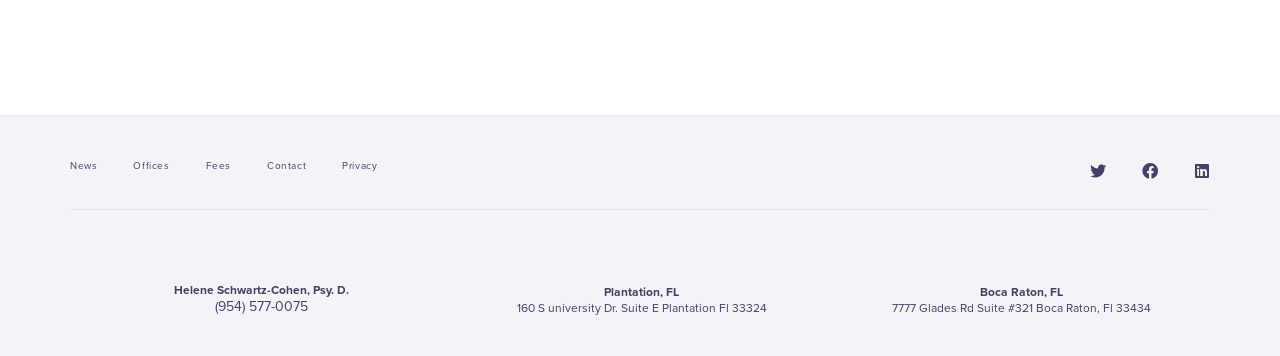Provide a single word or phrase to answer the given question: 
What is the name of the psychologist?

Helene Schwartz-Cohen